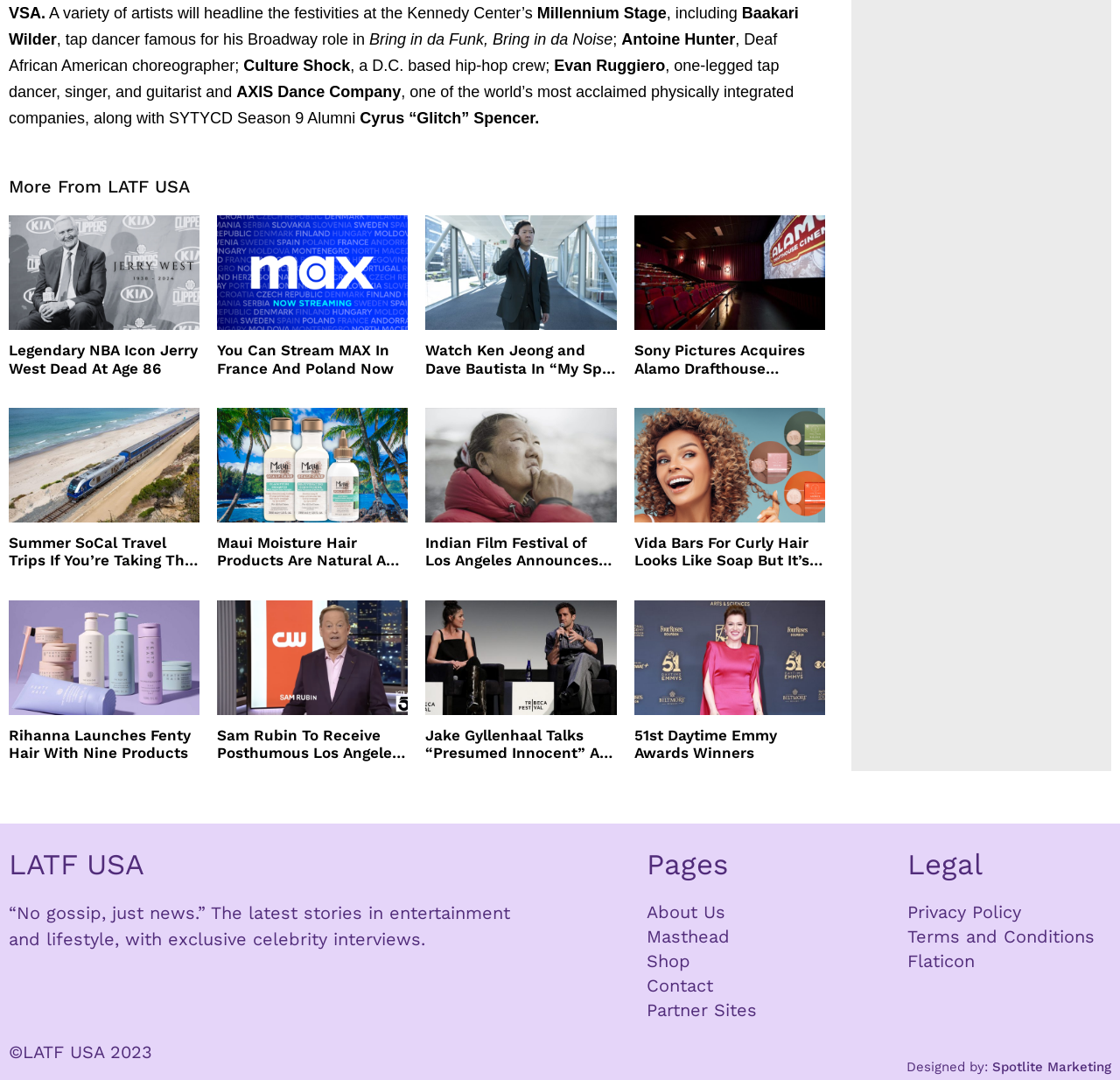Provide your answer in one word or a succinct phrase for the question: 
What is the name of the festival that announces its 2024 lineup?

Indian Film Festival of Los Angeles